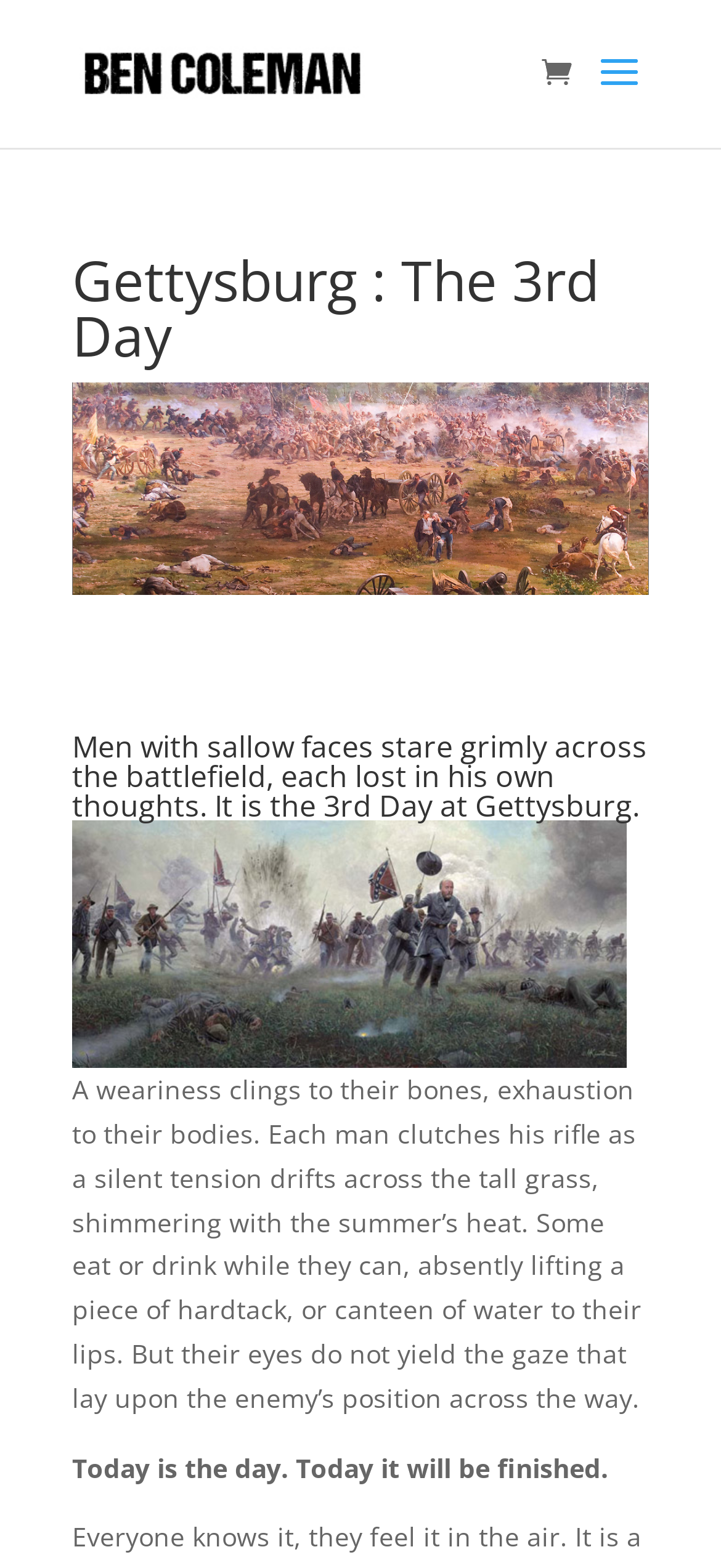What is the scene depicted in the image?
Please provide a single word or phrase based on the screenshot.

Battlefield